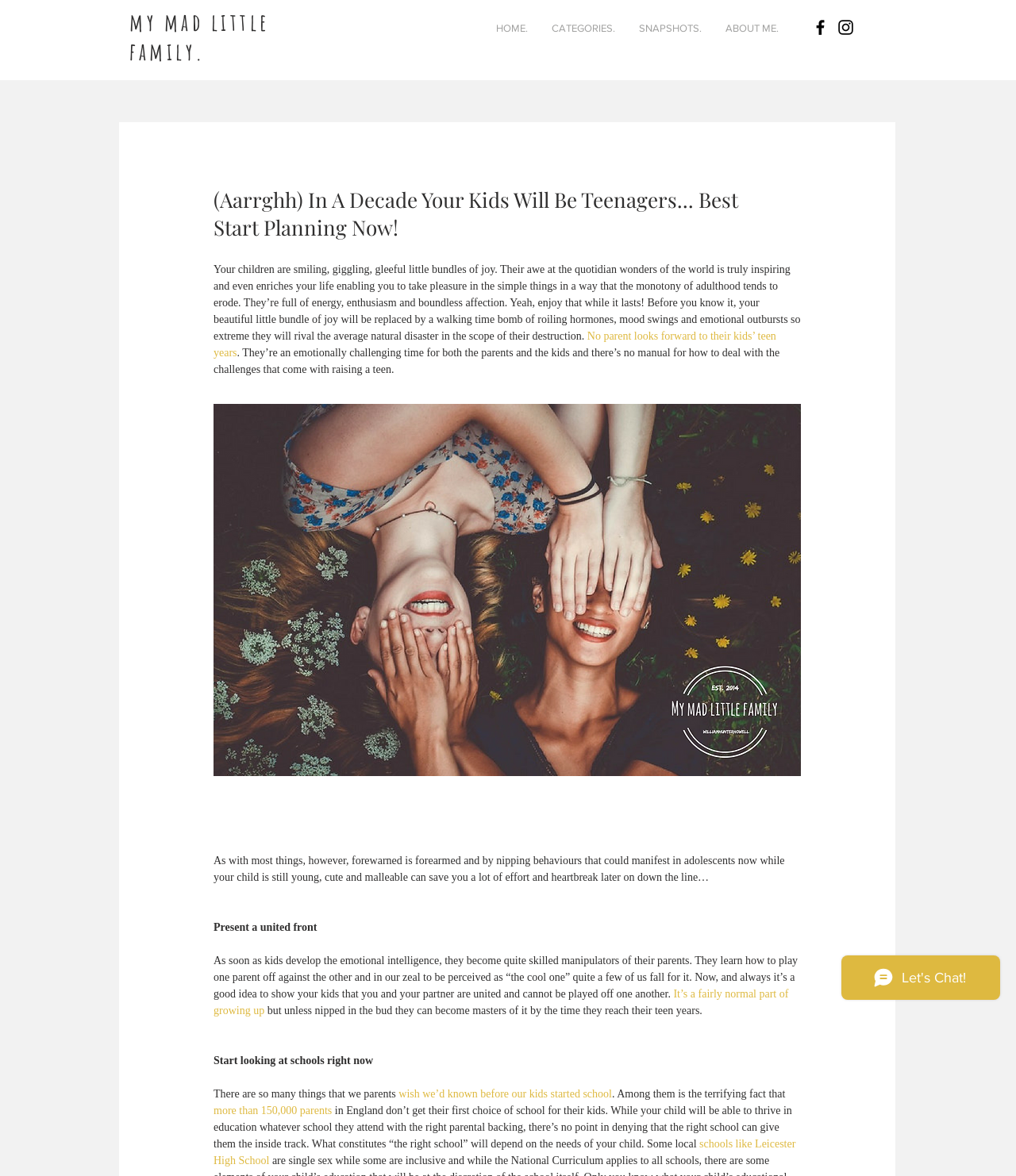Identify the bounding box for the UI element described as: "schools like Leicester High School". The coordinates should be four float numbers between 0 and 1, i.e., [left, top, right, bottom].

[0.21, 0.968, 0.786, 0.992]